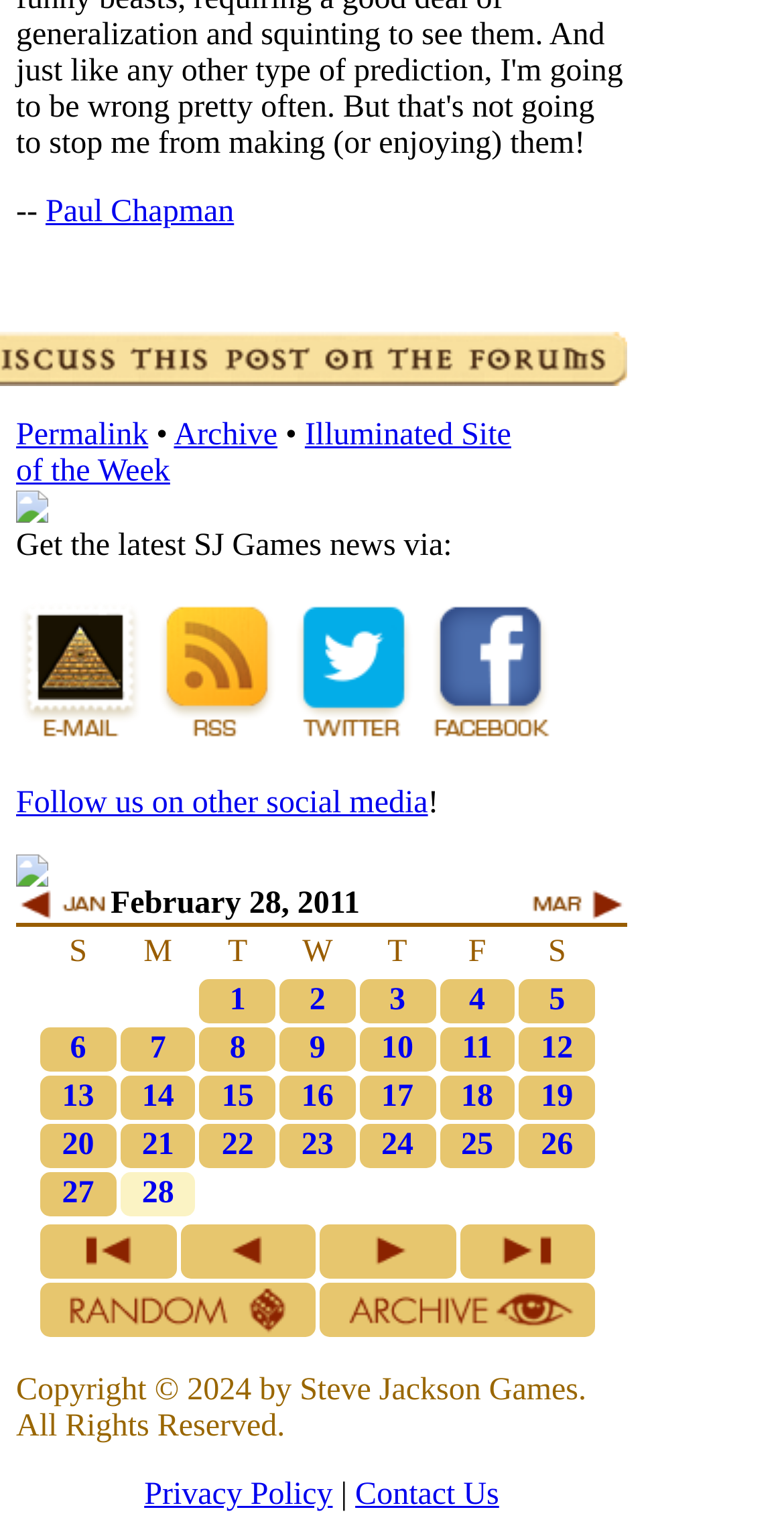Please indicate the bounding box coordinates of the element's region to be clicked to achieve the instruction: "view April 2021". Provide the coordinates as four float numbers between 0 and 1, i.e., [left, top, right, bottom].

None